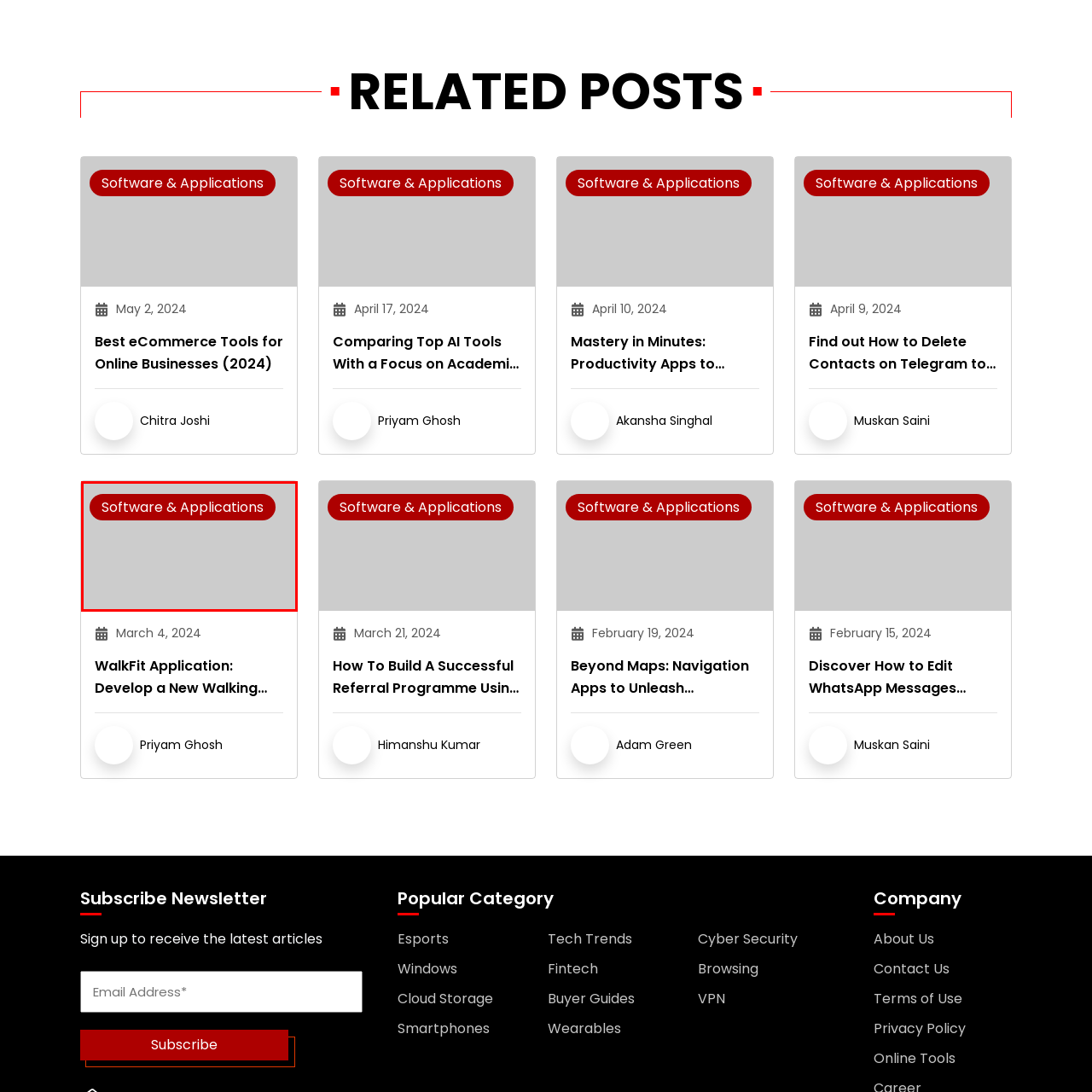What is the purpose of the button?
Pay attention to the image part enclosed by the red bounding box and answer the question using a single word or a short phrase.

To direct users to software and applications